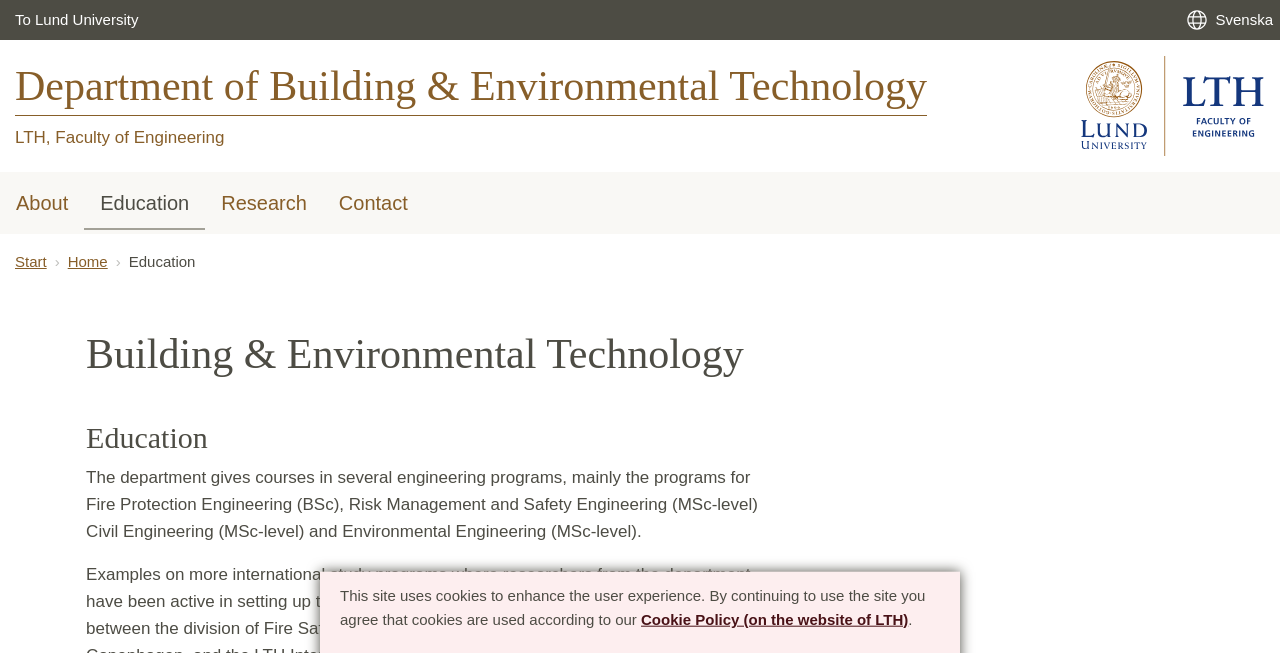Find and specify the bounding box coordinates that correspond to the clickable region for the instruction: "check the breadcrumb".

[0.012, 0.382, 0.159, 0.419]